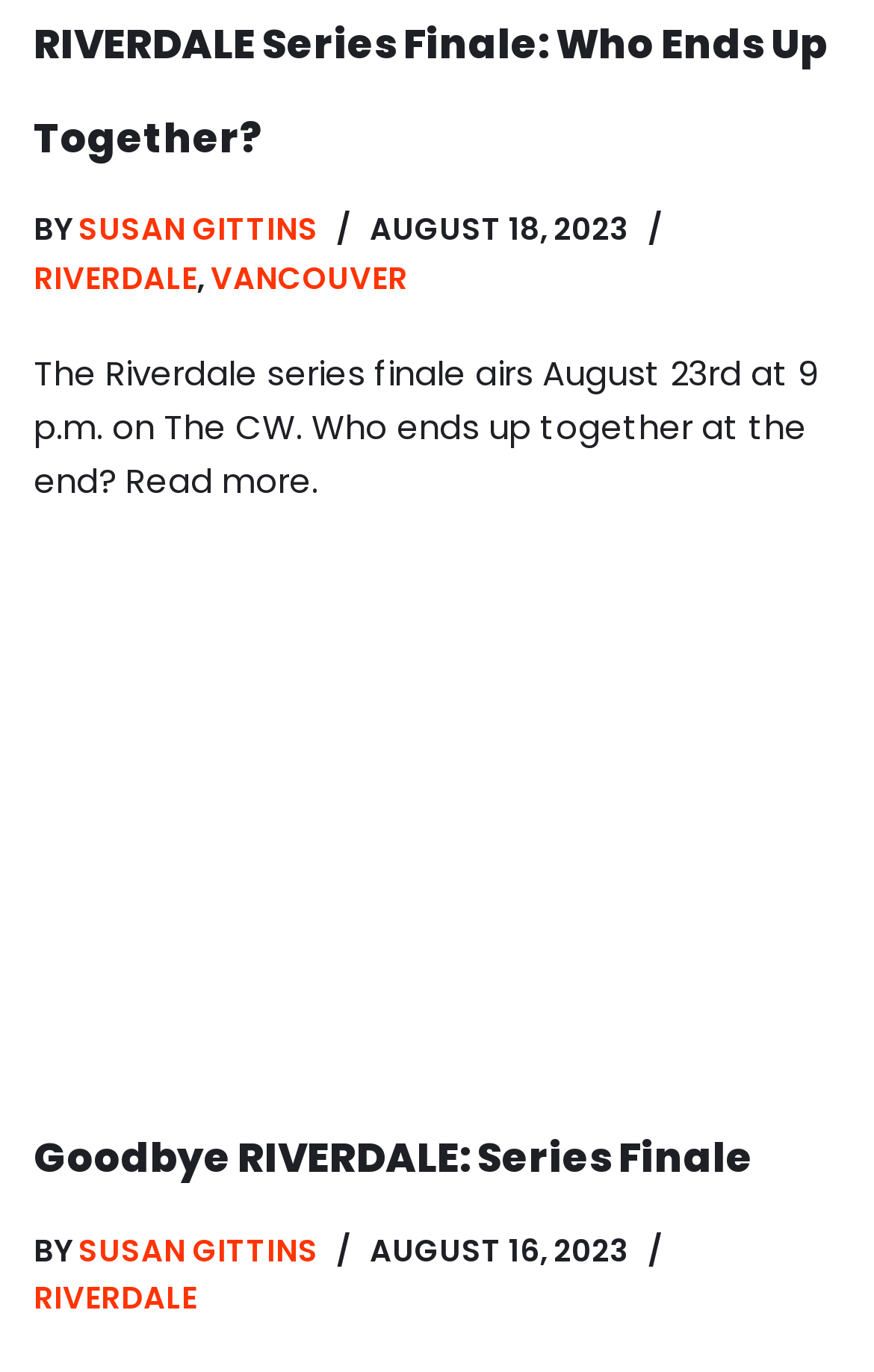Identify the bounding box coordinates for the element you need to click to achieve the following task: "Check the article by Susan Gittins". The coordinates must be four float values ranging from 0 to 1, formatted as [left, top, right, bottom].

[0.09, 0.152, 0.364, 0.183]